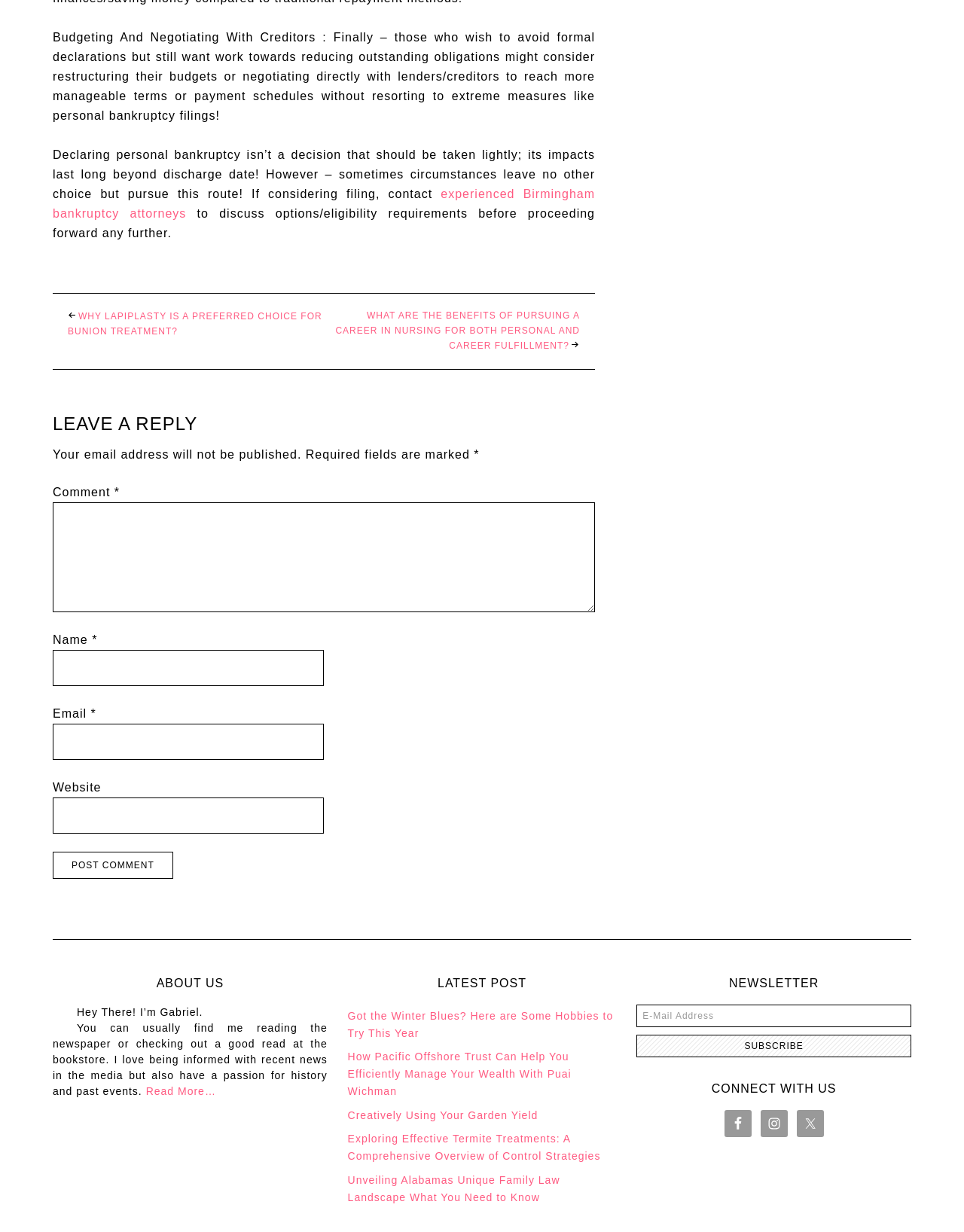Predict the bounding box coordinates of the UI element that matches this description: "Creatively Using Your Garden Yield". The coordinates should be in the format [left, top, right, bottom] with each value between 0 and 1.

[0.361, 0.9, 0.558, 0.91]